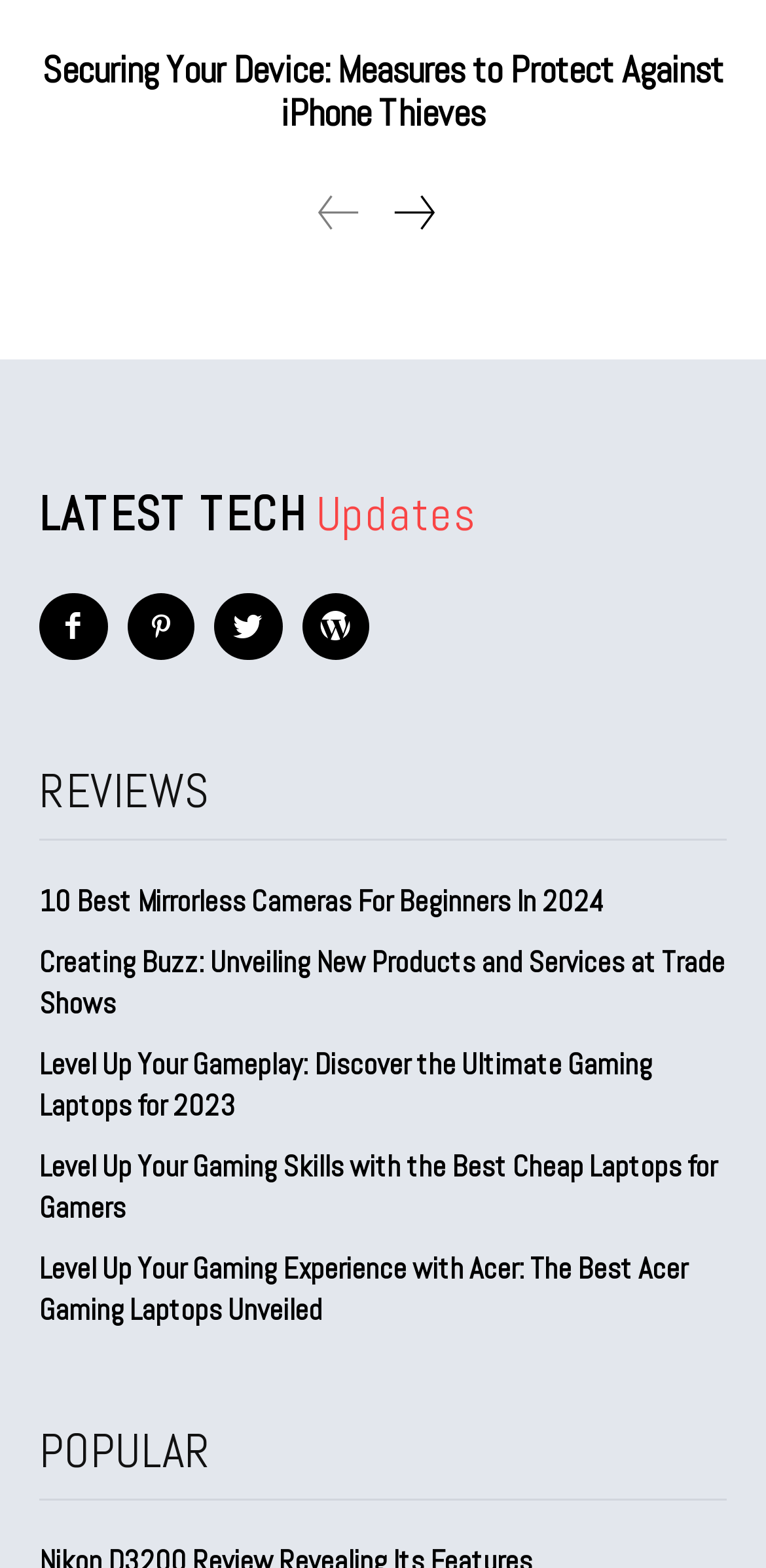What is the category of the section with 'REVIEWS' heading?
Please provide a comprehensive answer based on the visual information in the image.

The 'REVIEWS' heading is a category heading, and the sections below it are review articles, indicating that this section is for reviews.